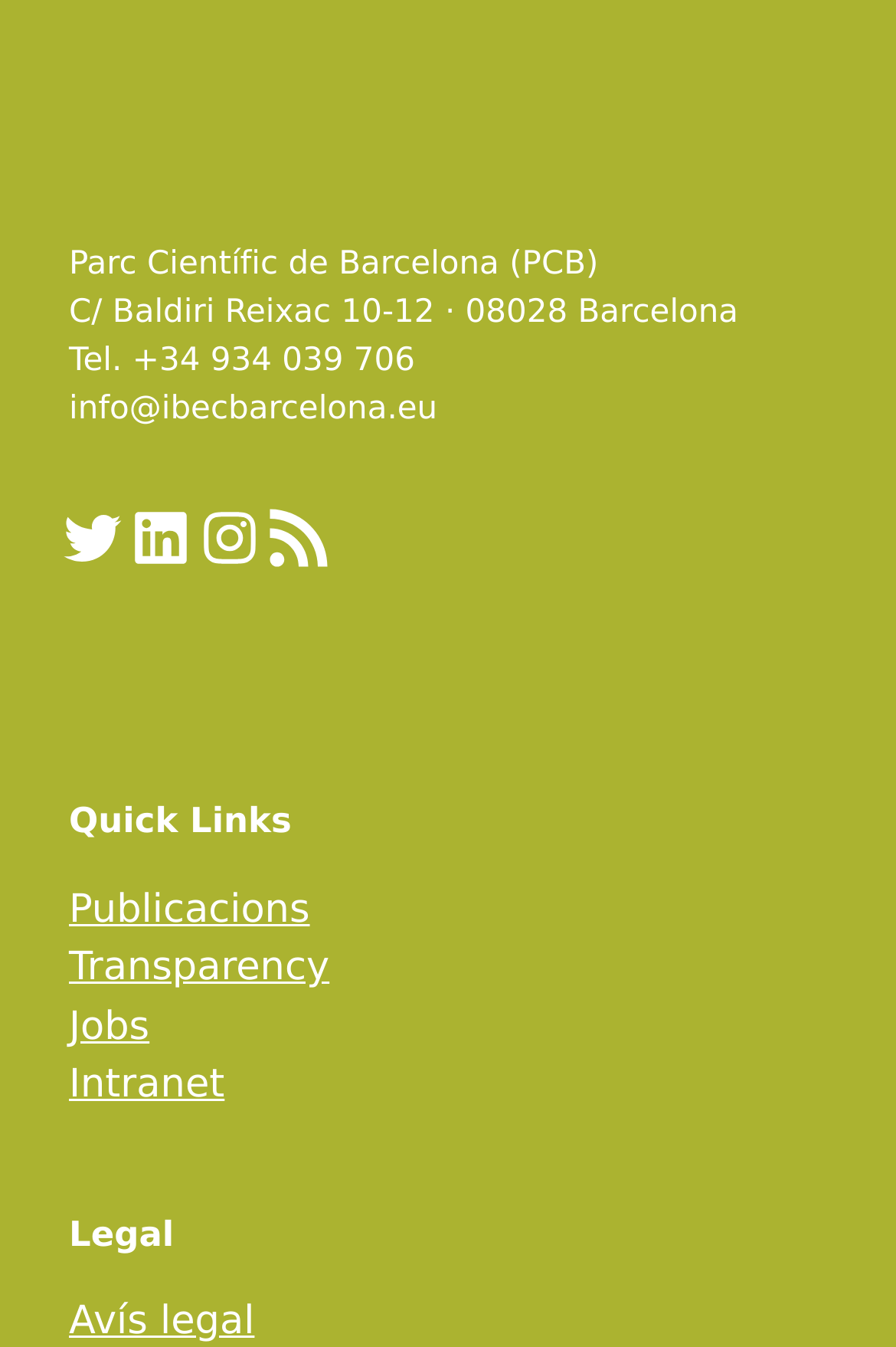Bounding box coordinates are specified in the format (top-left x, top-left y, bottom-right x, bottom-right y). All values are floating point numbers bounded between 0 and 1. Please provide the bounding box coordinate of the region this sentence describes: Home

None